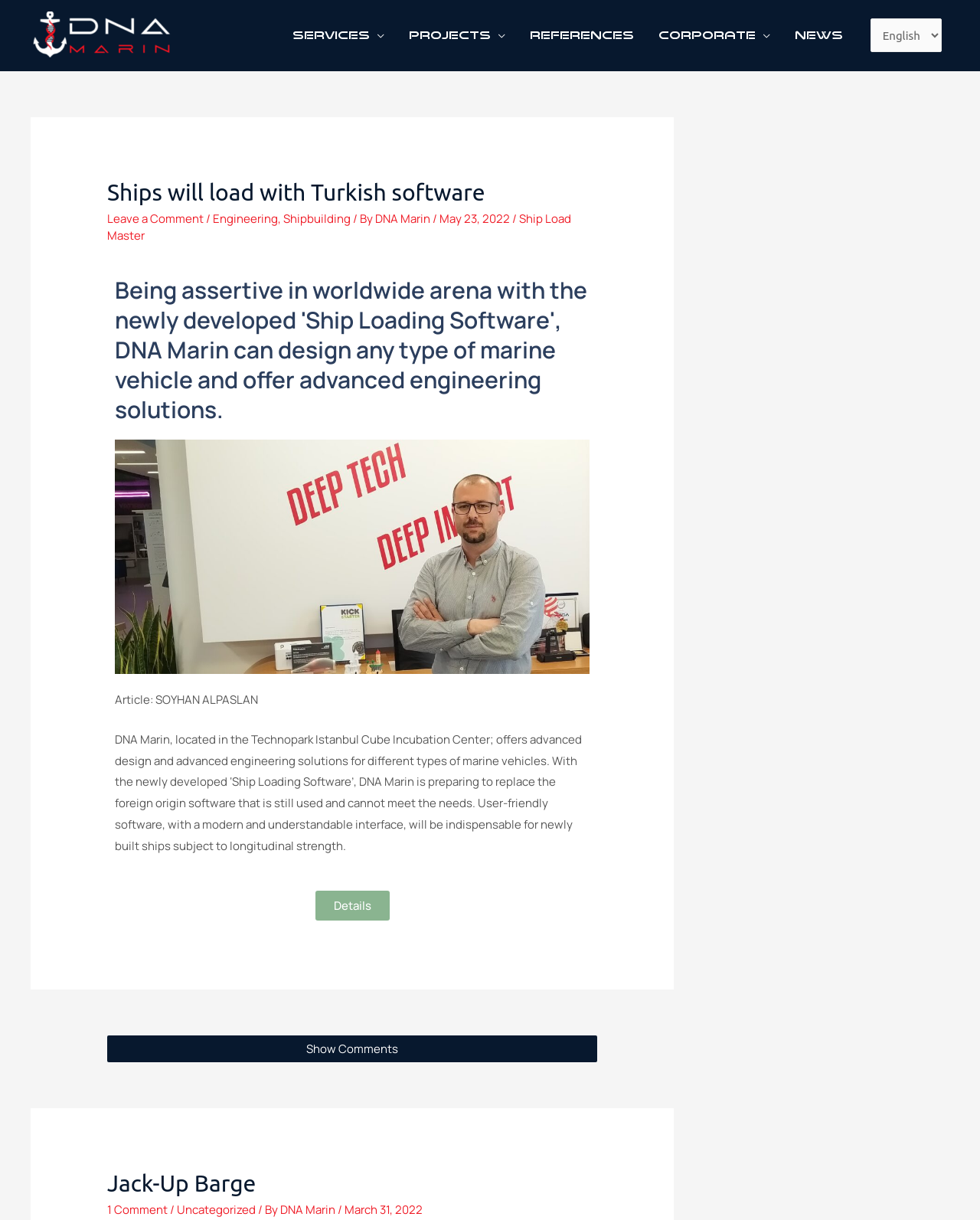Show the bounding box coordinates for the HTML element as described: "Details".

[0.321, 0.73, 0.397, 0.754]